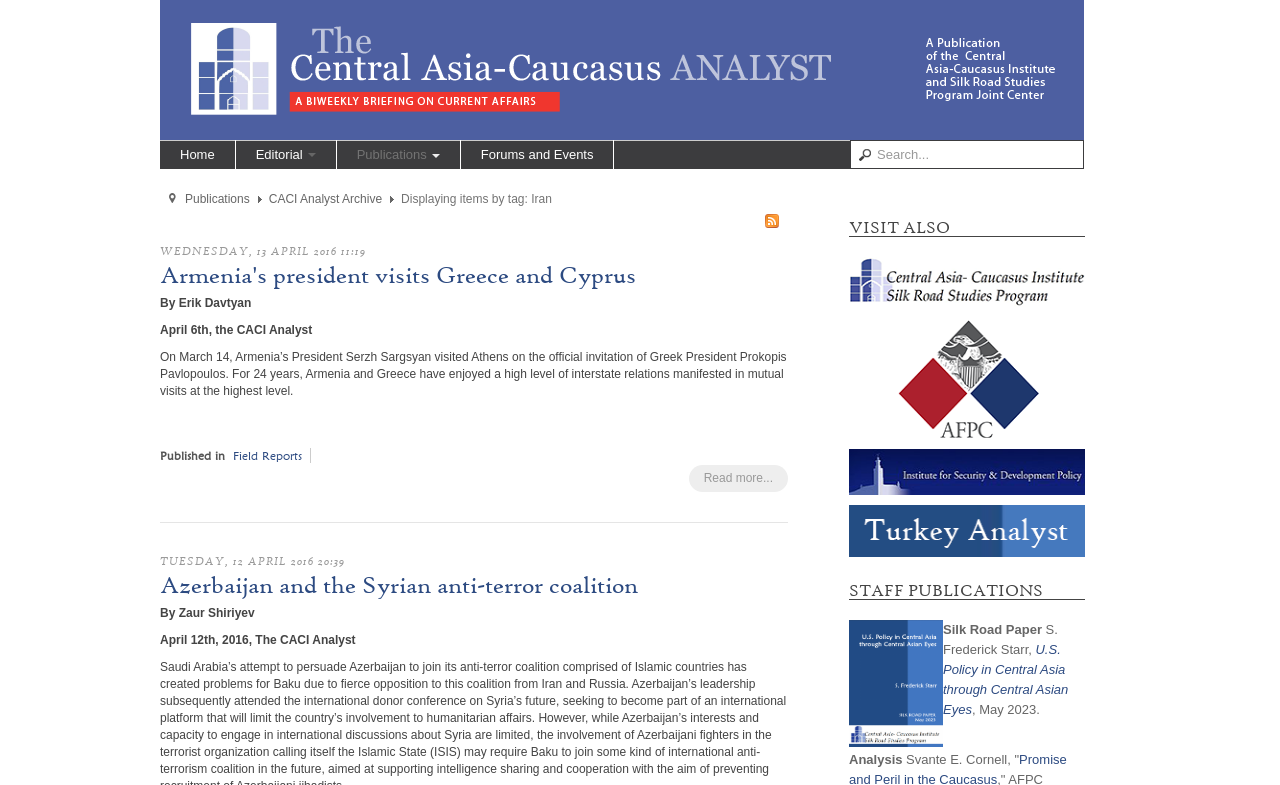Please determine the bounding box coordinates of the element to click in order to execute the following instruction: "Read more about 'Armenia's president visits Greece and Cyprus'". The coordinates should be four float numbers between 0 and 1, specified as [left, top, right, bottom].

[0.538, 0.592, 0.616, 0.627]